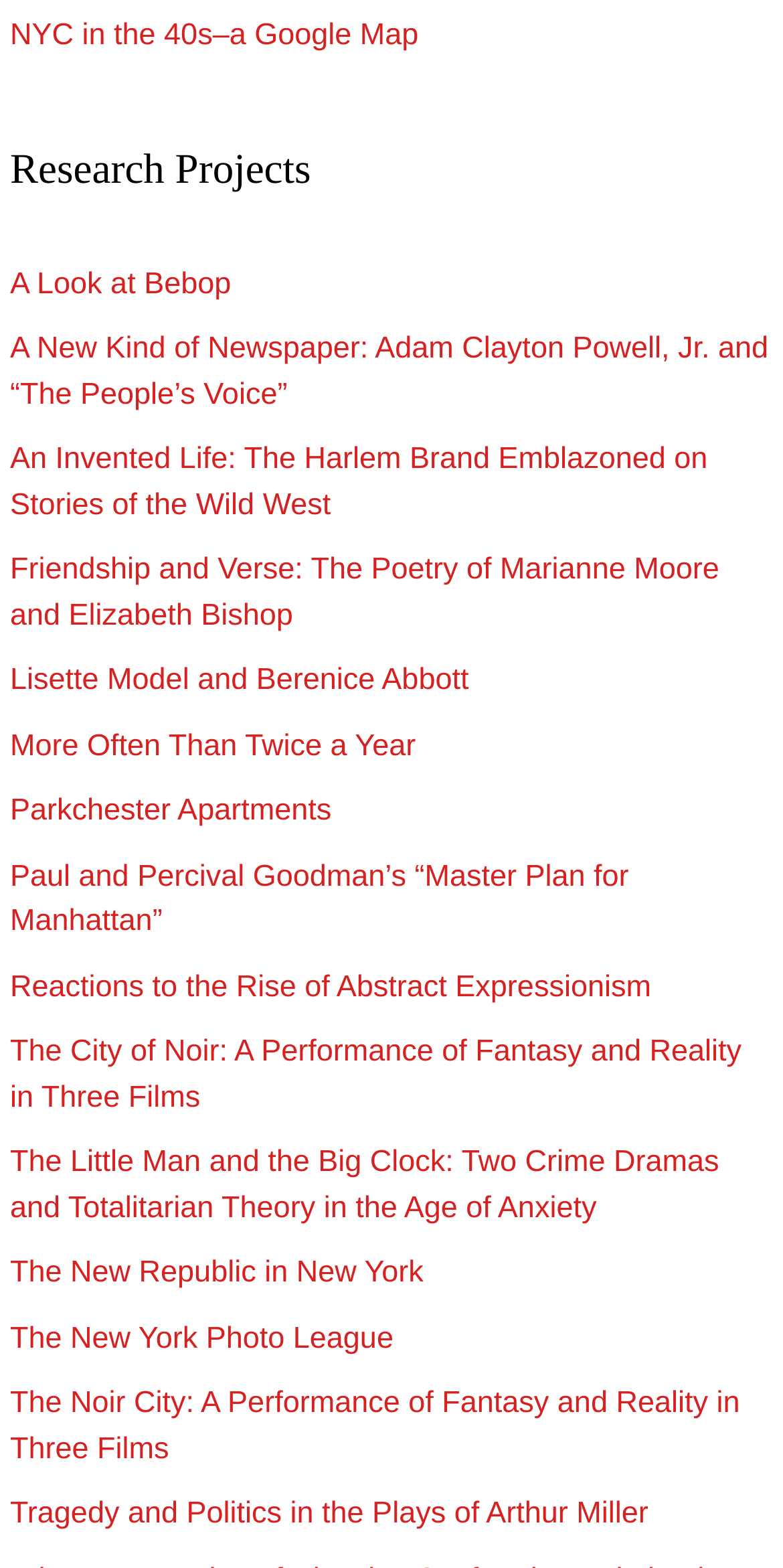Predict the bounding box coordinates of the UI element that matches this description: "The New York Photo League". The coordinates should be in the format [left, top, right, bottom] with each value between 0 and 1.

[0.013, 0.843, 0.503, 0.865]